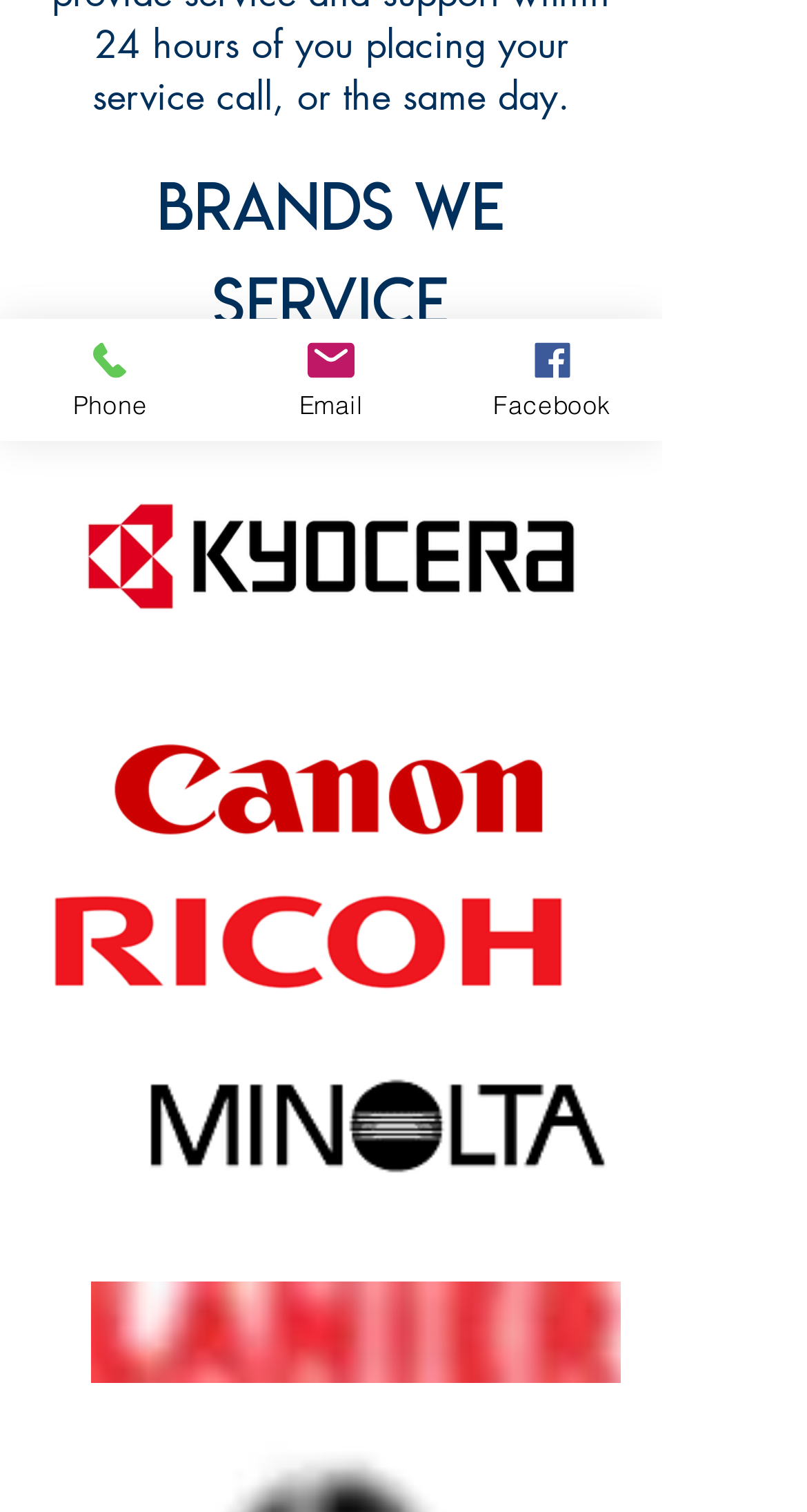Find the bounding box of the UI element described as follows: "Email".

[0.274, 0.211, 0.547, 0.292]